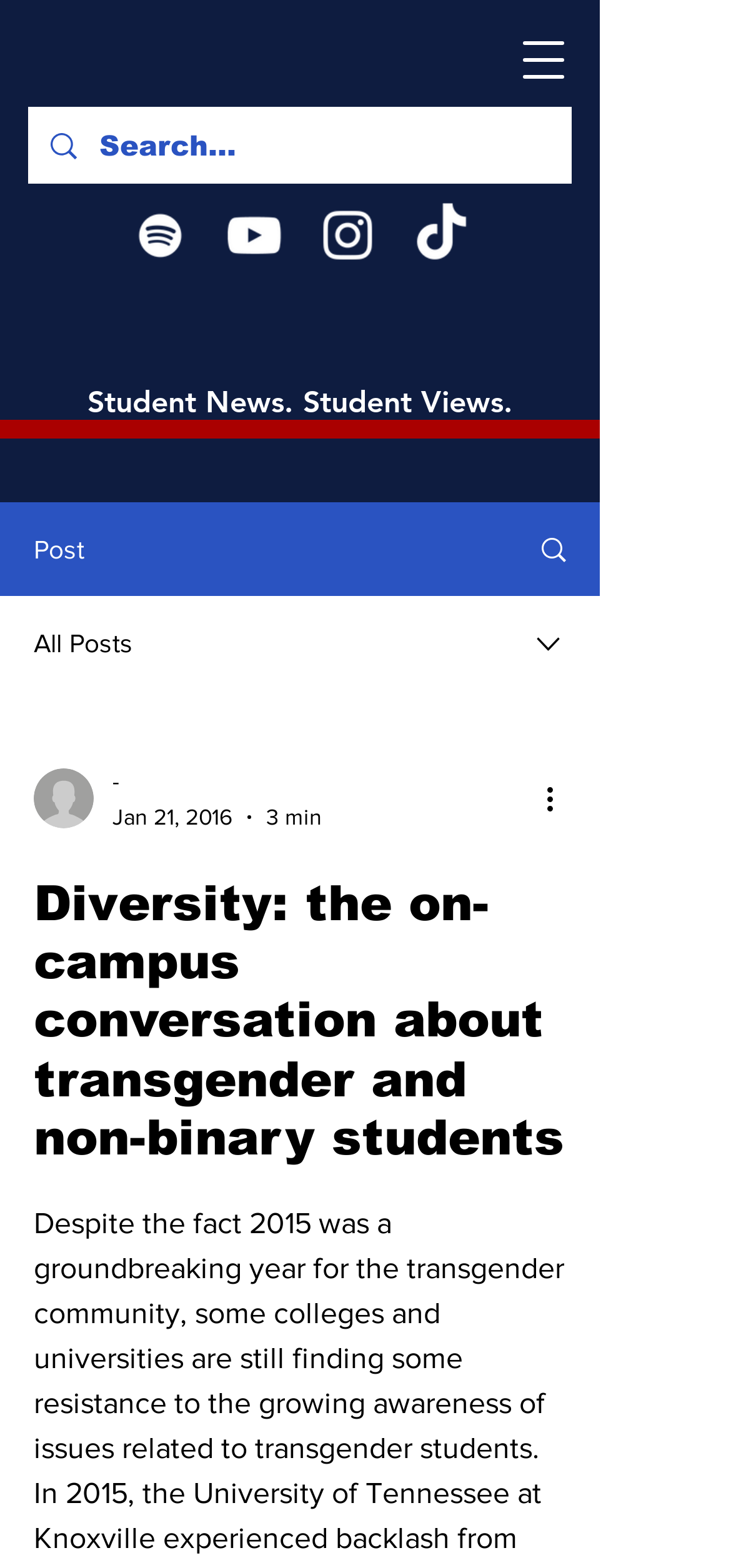Using the details from the image, please elaborate on the following question: What is the topic of the article?

I read the heading of the article which says 'Diversity: the on-campus conversation about transgender and non-binary students', so the topic of the article is about transgender students.